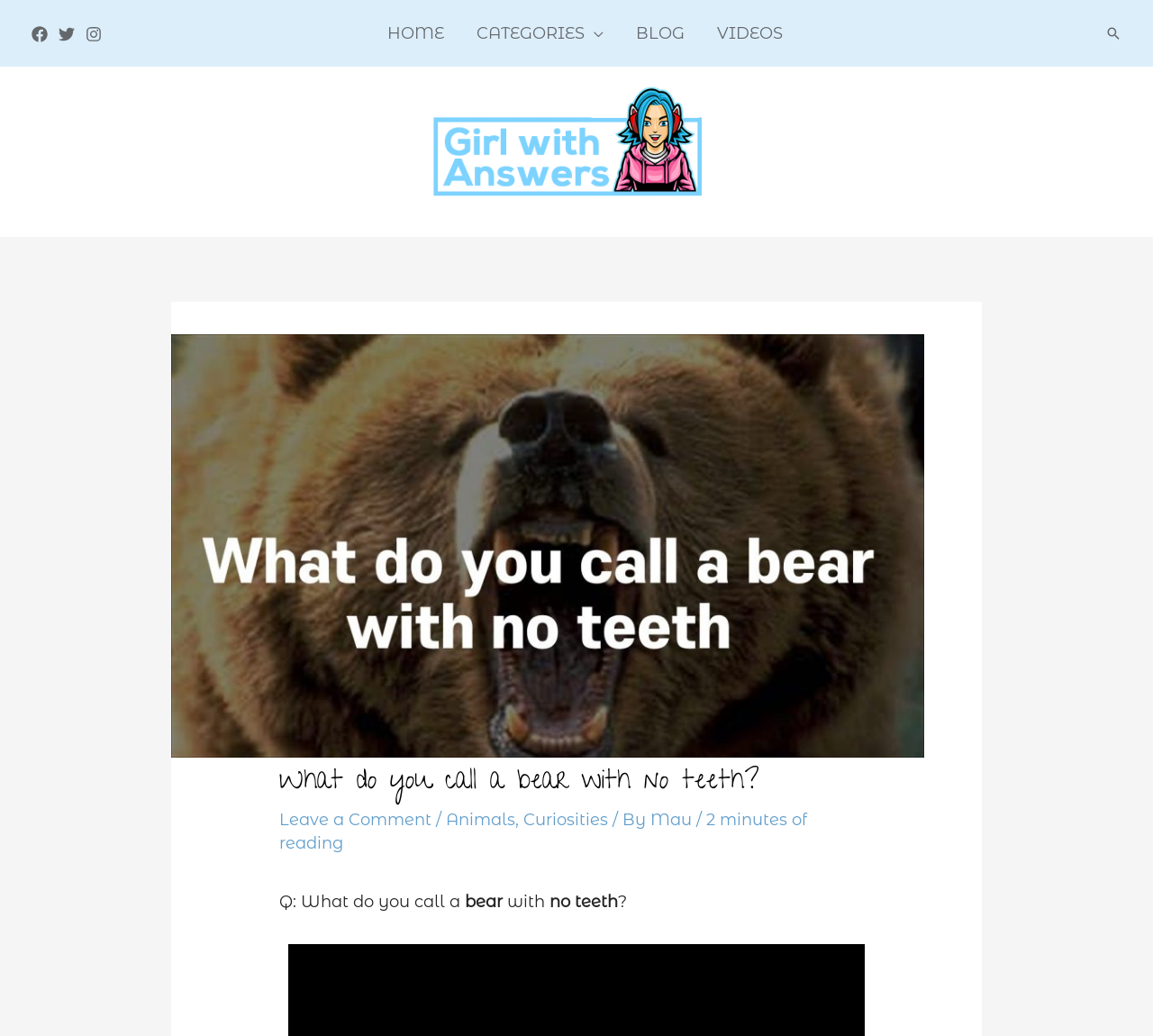Please indicate the bounding box coordinates for the clickable area to complete the following task: "Check out the latest news". The coordinates should be specified as four float numbers between 0 and 1, i.e., [left, top, right, bottom].

None